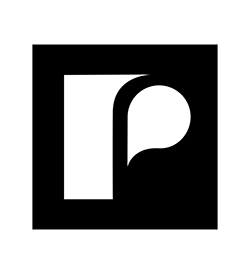Provide a comprehensive description of the image.

The image represents the logo of "The Stony Brook Press," a college newspaper affiliated with Stony Brook University. The logo features a stylized design incorporating the letter "P" within a square frame. This emblem symbolizes the publication's identity and is likely to be prominently featured in their articles and online presence. The Stony Brook Press serves as a platform for student journalism, covering various topics including campus events, culture, and news, all in a visually distinct and recognizable format.